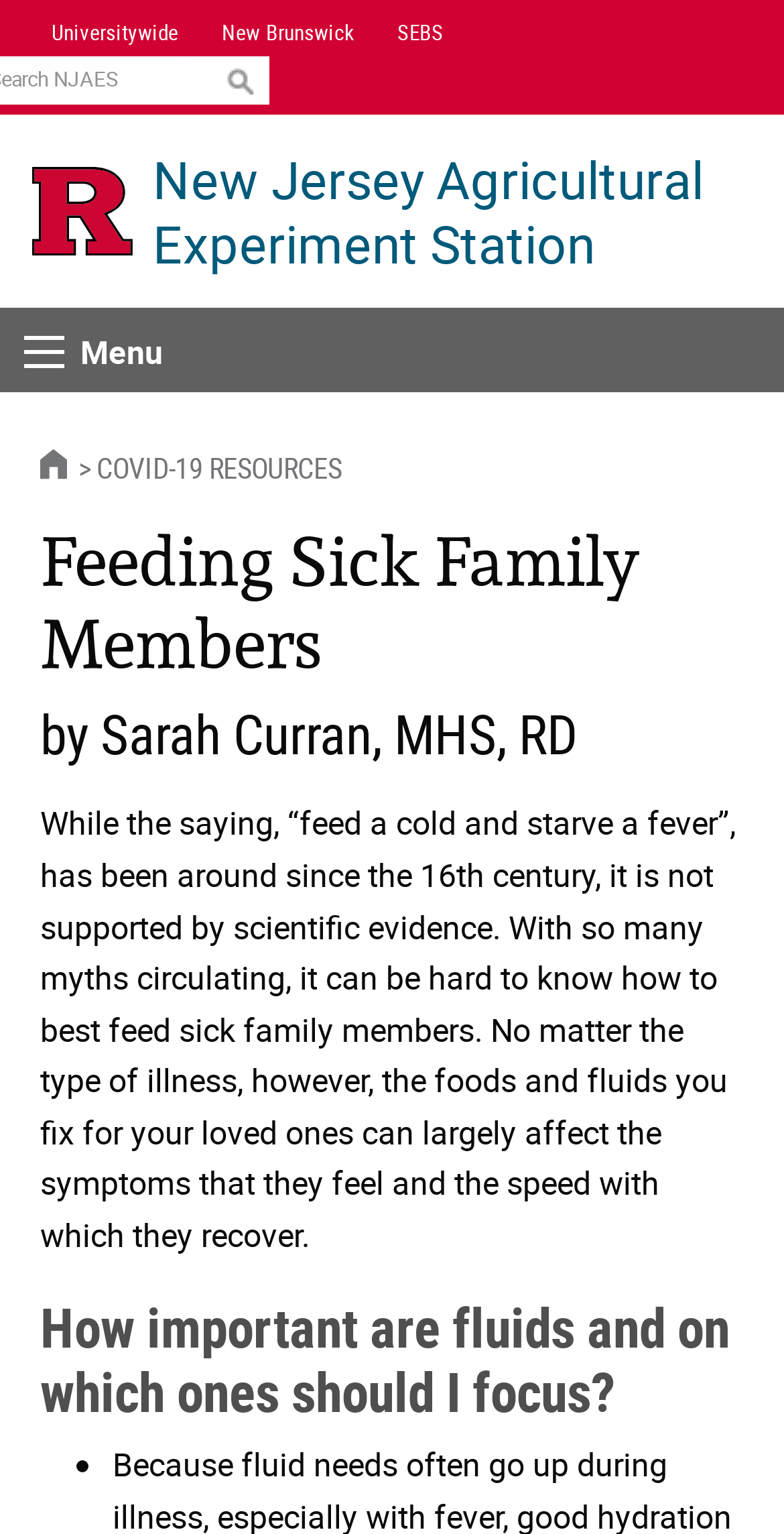Please mark the bounding box coordinates of the area that should be clicked to carry out the instruction: "Go to Rutgers University homepage".

[0.021, 0.098, 0.19, 0.177]